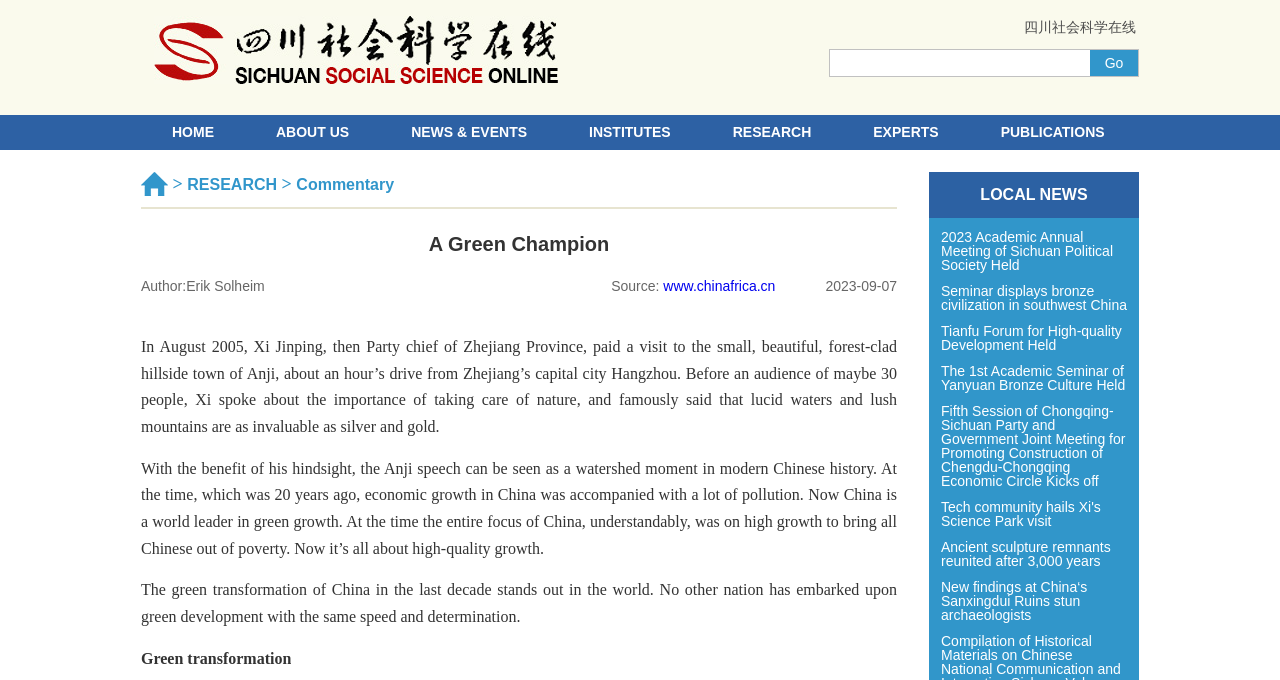Locate the bounding box coordinates of the area that needs to be clicked to fulfill the following instruction: "Click the category link". The coordinates should be in the format of four float numbers between 0 and 1, namely [left, top, right, bottom].

None